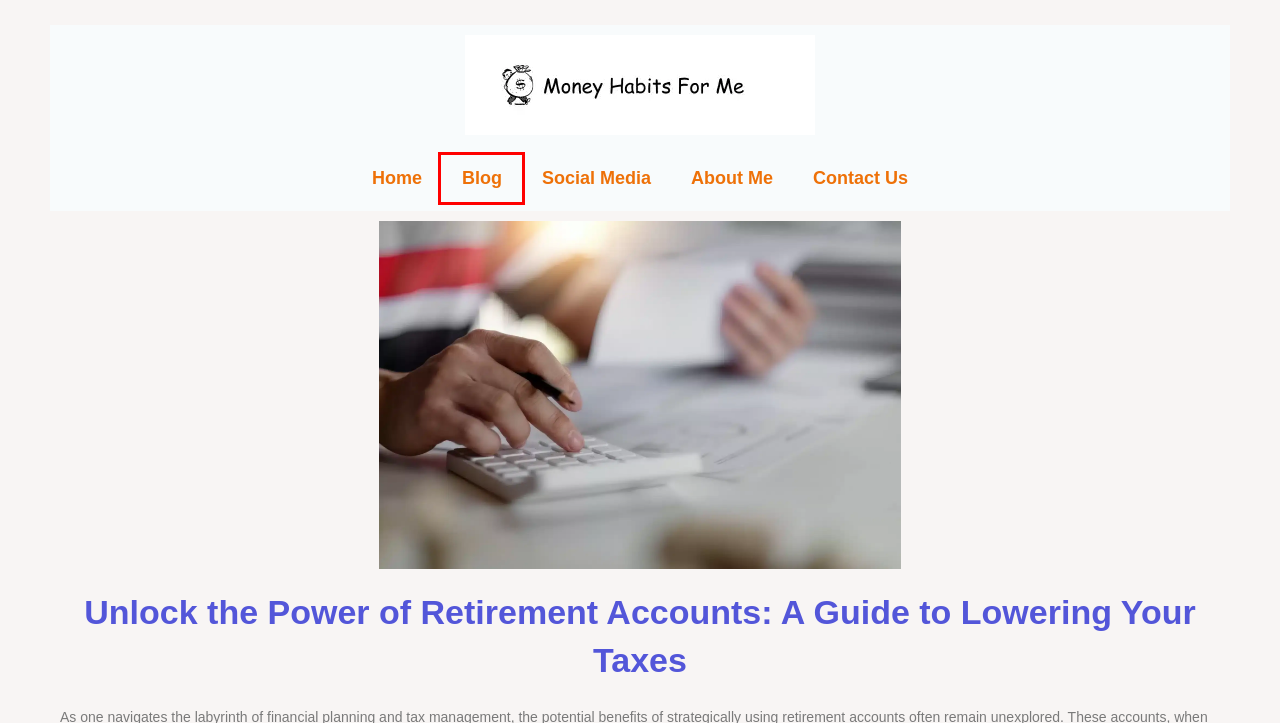Analyze the screenshot of a webpage that features a red rectangle bounding box. Pick the webpage description that best matches the new webpage you would see after clicking on the element within the red bounding box. Here are the candidates:
A. Blog - Financial Management Education - St. Petersburg, FL
B. Money Habits For Me - About Me
C. Money Habits For Me - Opt-out preferences
D. Money Habits For Me - Disclaimer
E. Money Habits For Me - Social Media
F. Money Habits For Me - Terms Of Use
G. Money Habits For Me
H. Money Habits For Me - Contact Us

A